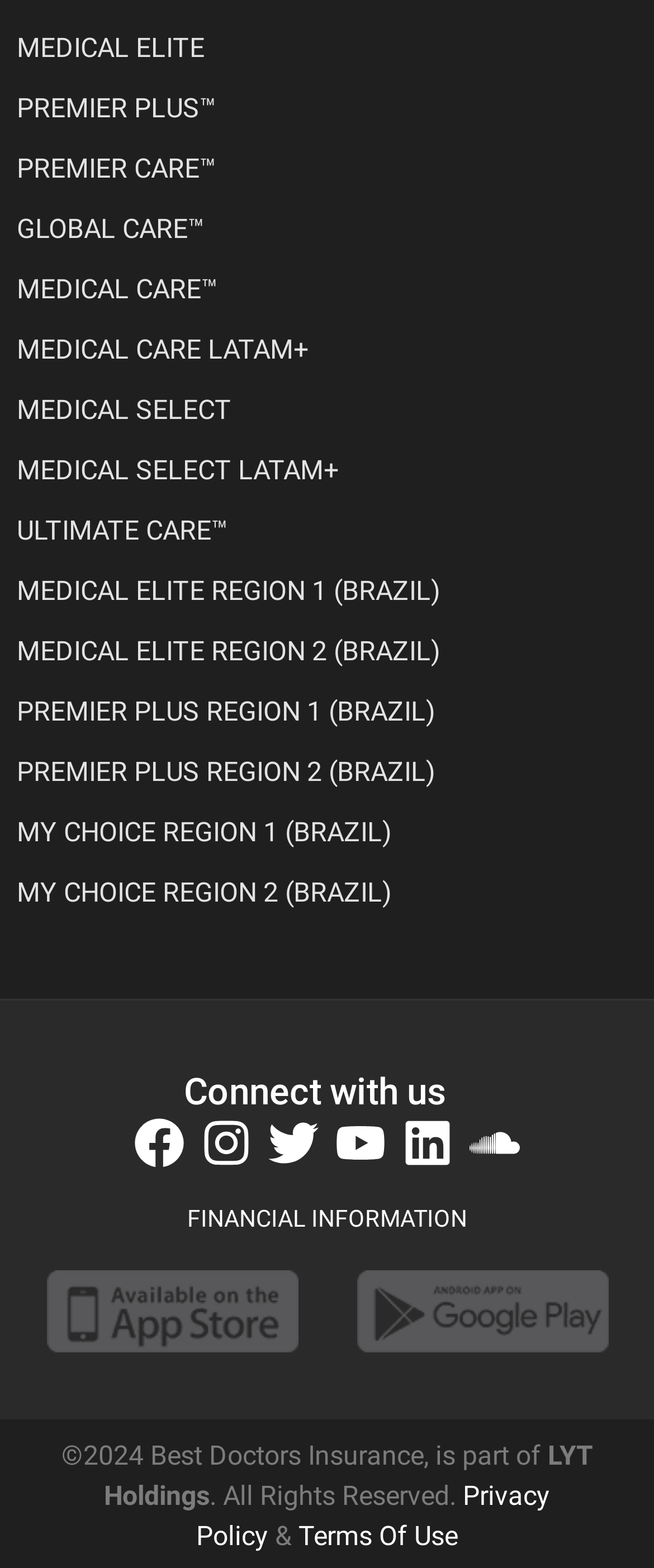Specify the bounding box coordinates of the element's area that should be clicked to execute the given instruction: "Read Privacy Policy". The coordinates should be four float numbers between 0 and 1, i.e., [left, top, right, bottom].

[0.3, 0.944, 0.841, 0.99]